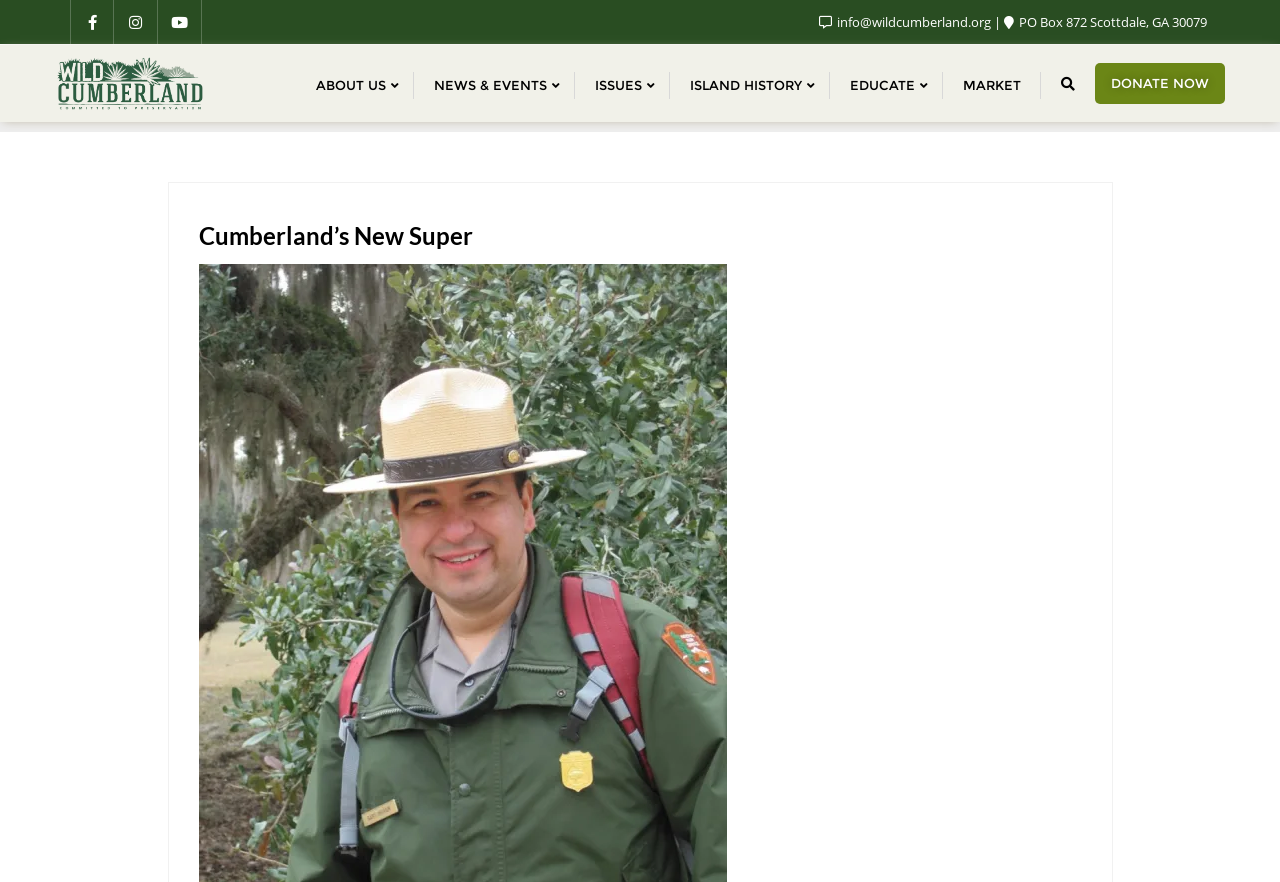Please predict the bounding box coordinates of the element's region where a click is necessary to complete the following instruction: "Check email". The coordinates should be represented by four float numbers between 0 and 1, i.e., [left, top, right, bottom].

[0.652, 0.015, 0.774, 0.035]